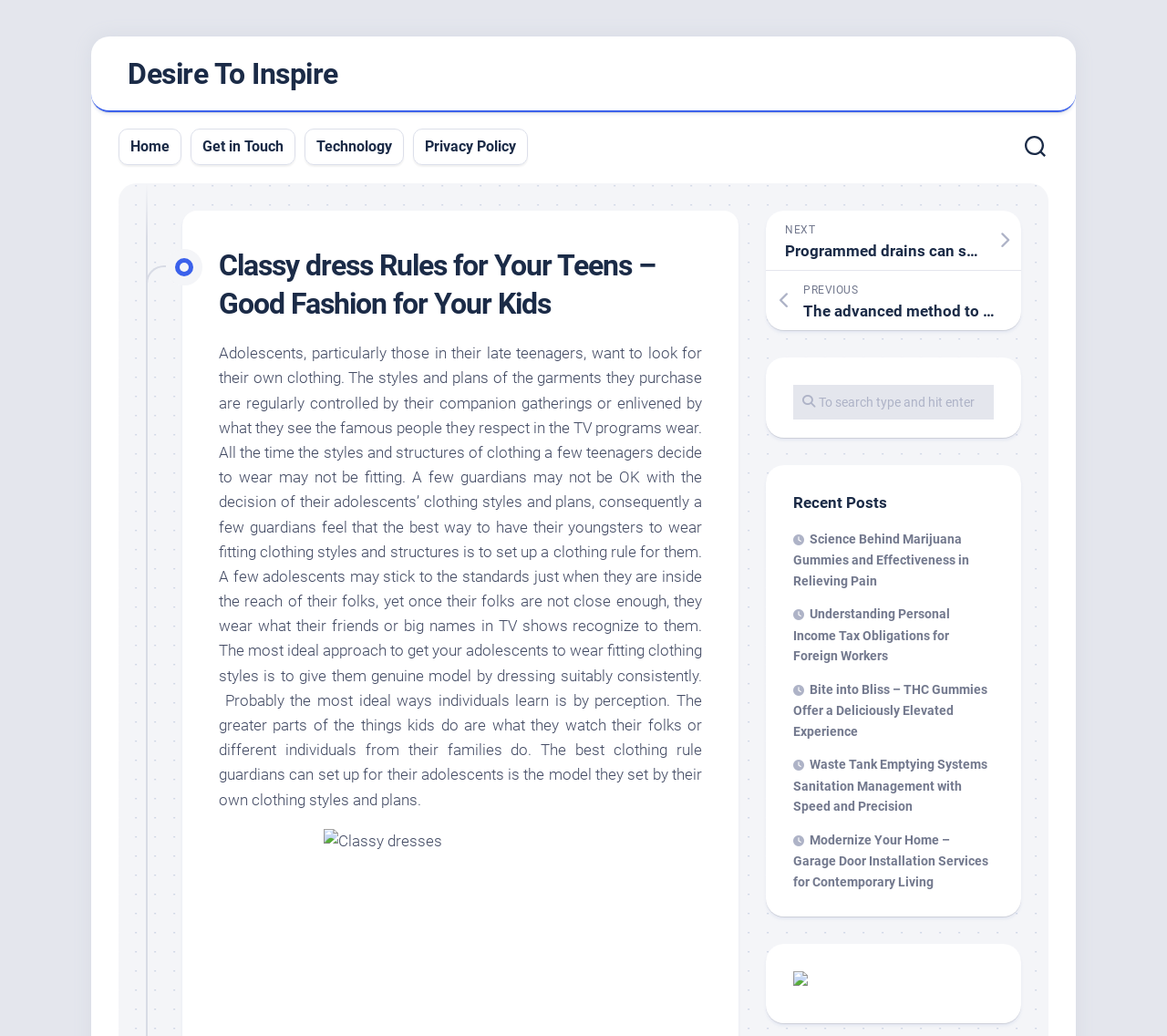What is the topic of the main article?
Examine the image and give a concise answer in one word or a short phrase.

Teen clothing styles